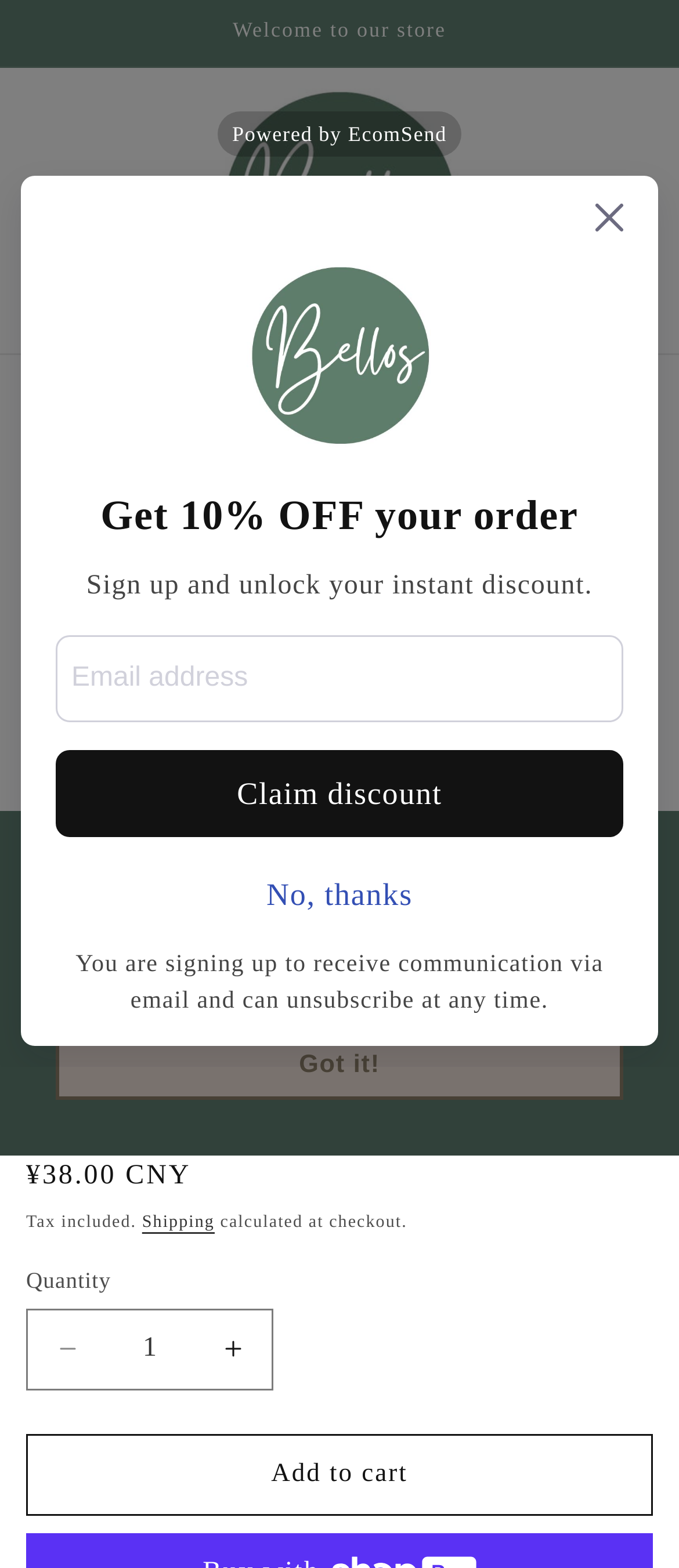Identify the bounding box coordinates for the UI element that matches this description: "Home Impovement".

None